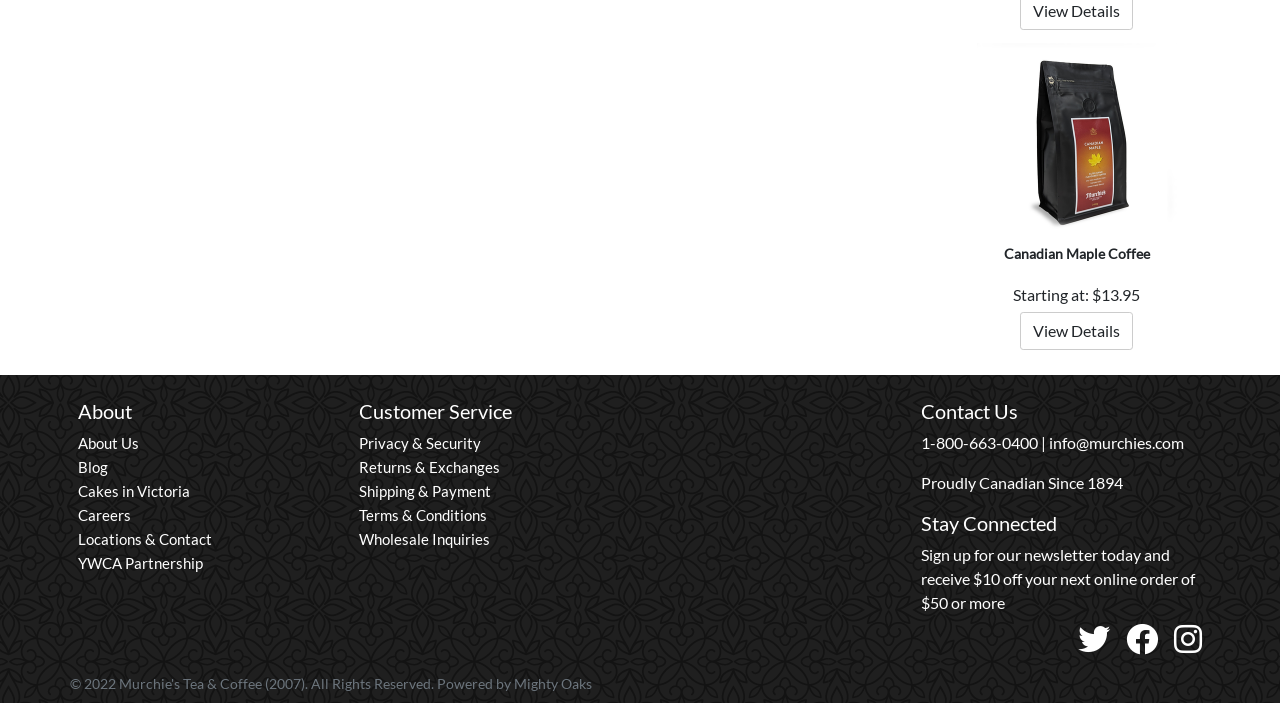Show the bounding box coordinates for the HTML element as described: "YWCA Partnership".

[0.061, 0.787, 0.159, 0.813]